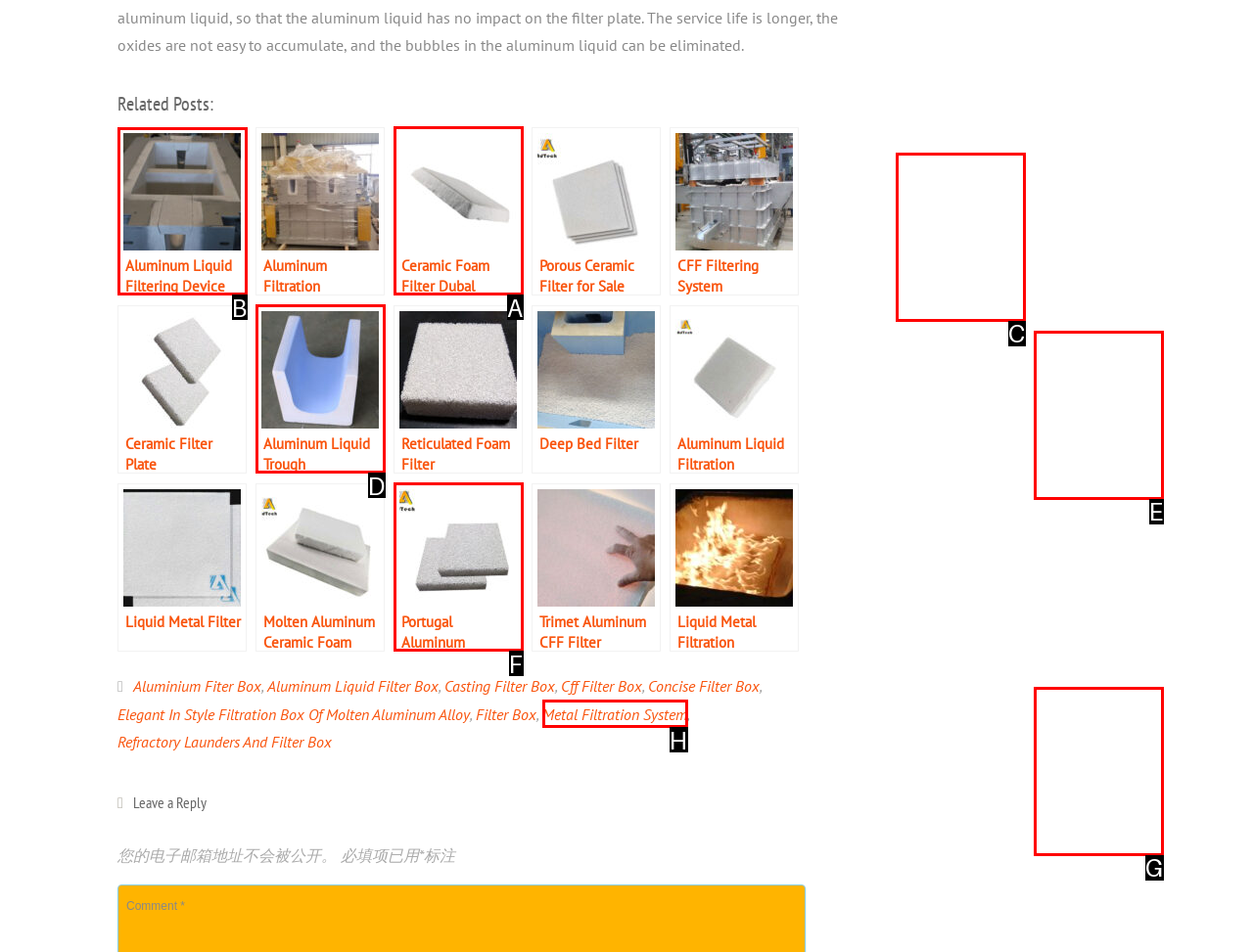From the given options, indicate the letter that corresponds to the action needed to complete this task: Click on 'Aluminum Liquid Filtering Device'. Respond with only the letter.

B